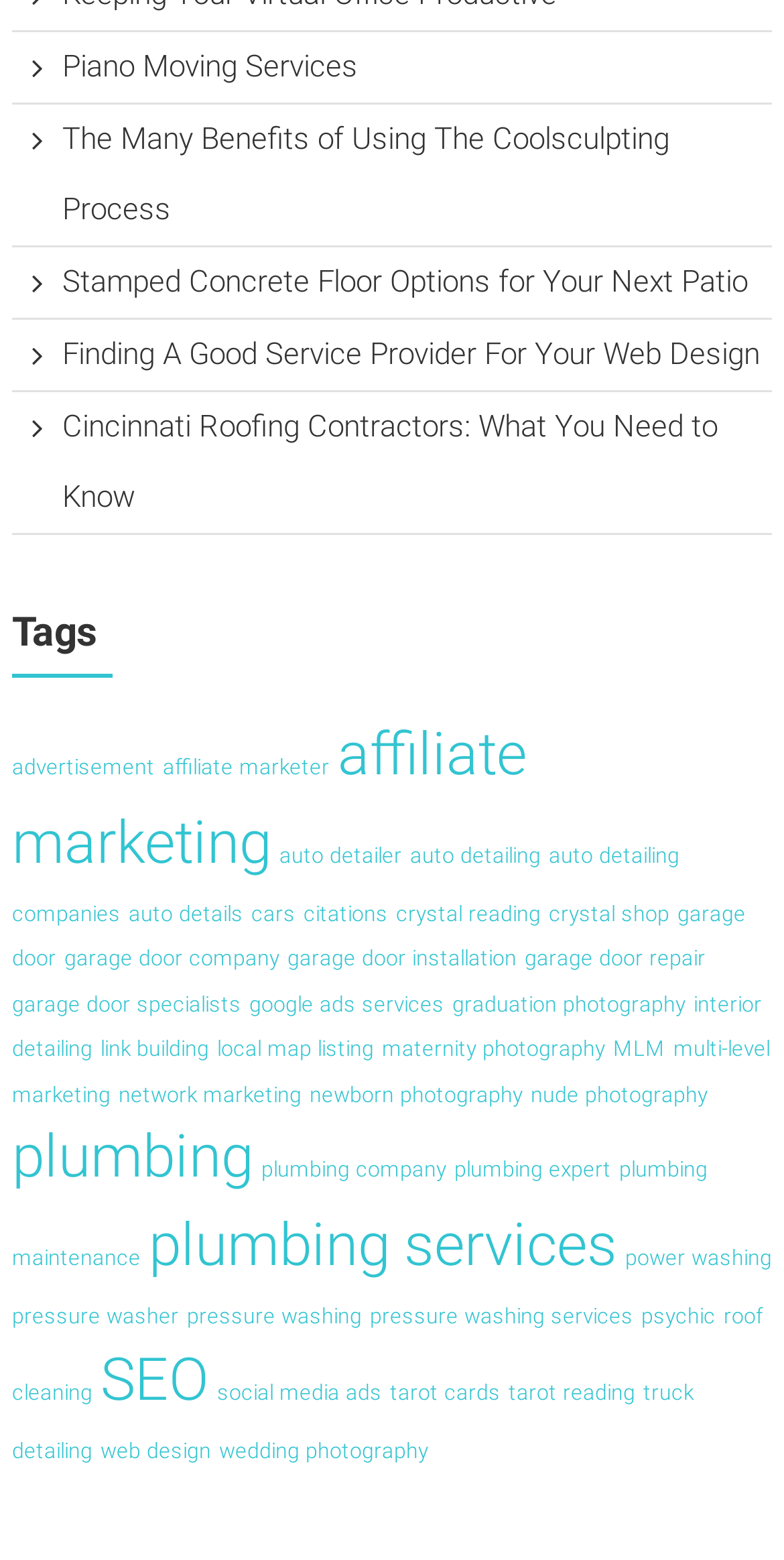How many items are related to garage door?
By examining the image, provide a one-word or phrase answer.

4